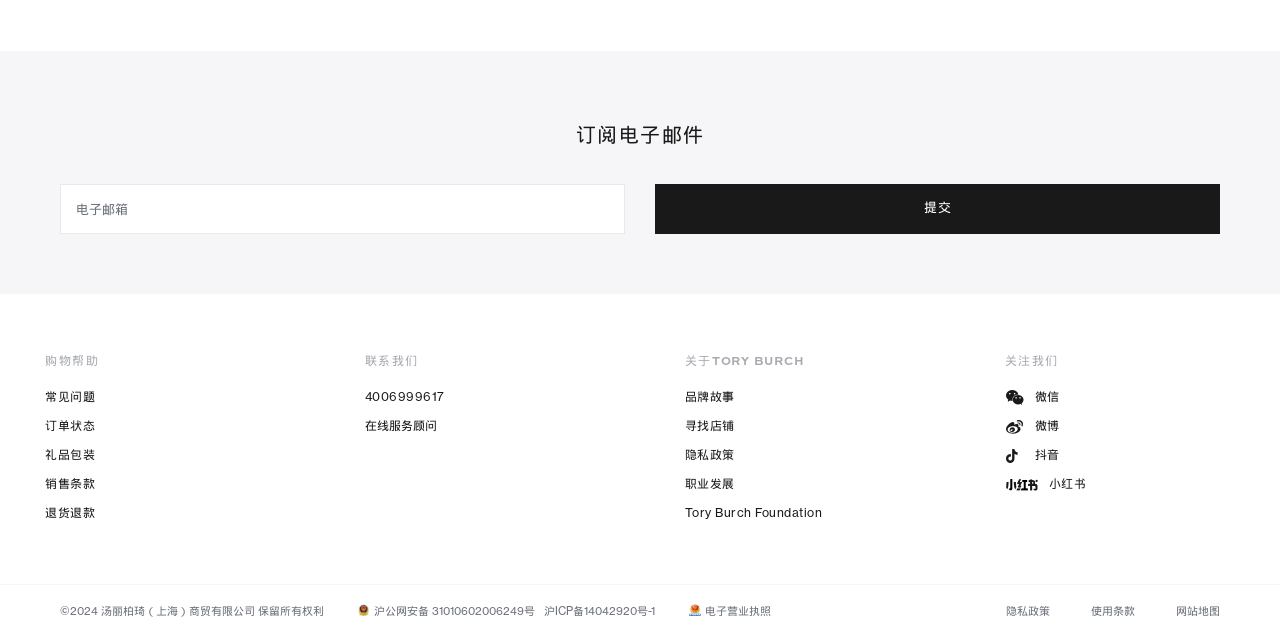Provide the bounding box coordinates for the specified HTML element described in this description: "Tory Burch Foundation". The coordinates should be four float numbers ranging from 0 to 1, in the format [left, top, right, bottom].

[0.535, 0.791, 0.643, 0.815]